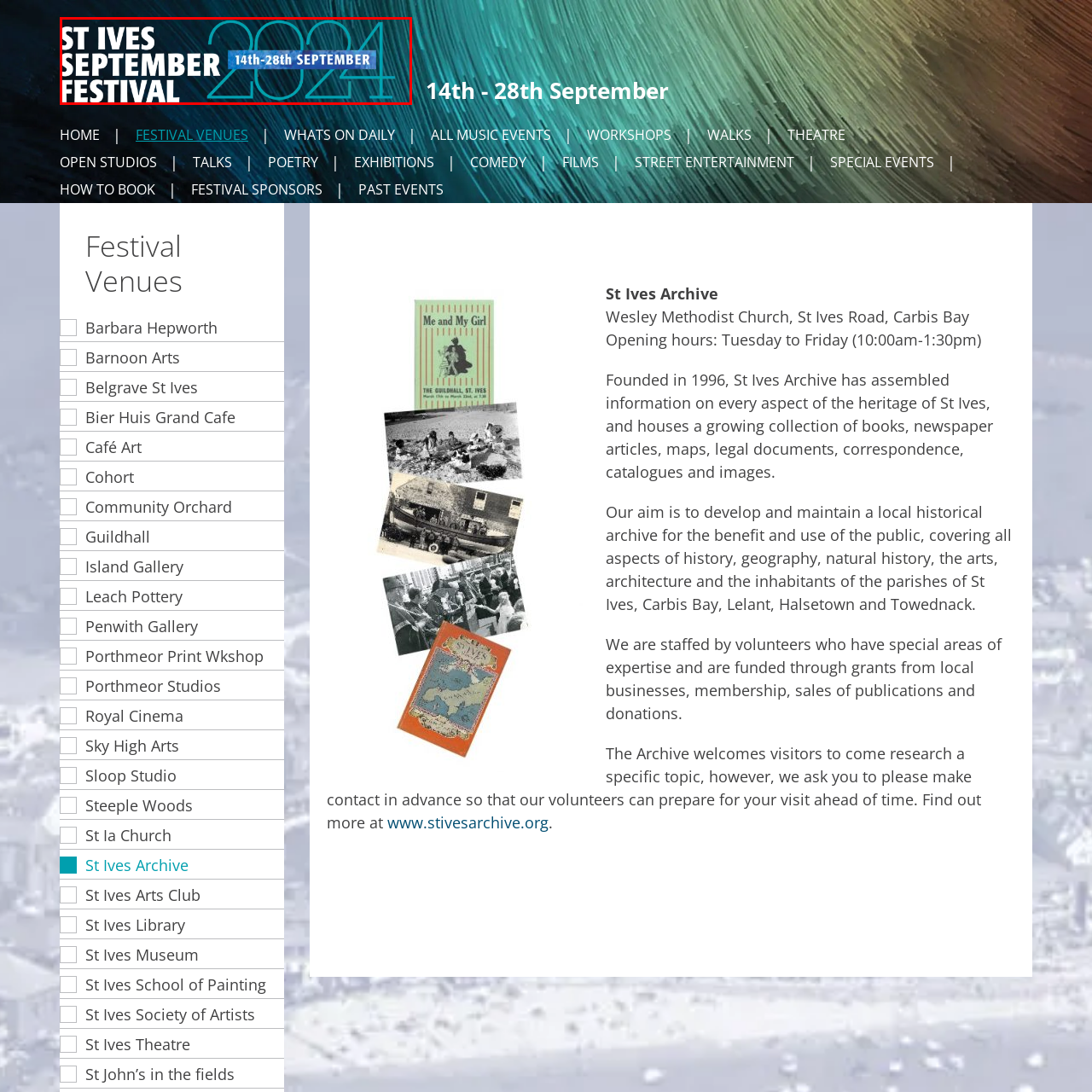Describe in detail what is depicted in the image enclosed by the red lines.

The image promotes the "St Ives September Festival 2024," featuring bold typography that emphasizes the festival's name and the dates of the event, which runs from September 14th to September 28th. A vibrant background enhances the modern design, drawing attention to the celebration of music and the arts taking place in St Ives, Cornwall. The visual layout combines dynamic elements with clarity, suggesting an exciting cultural experience for attendees.